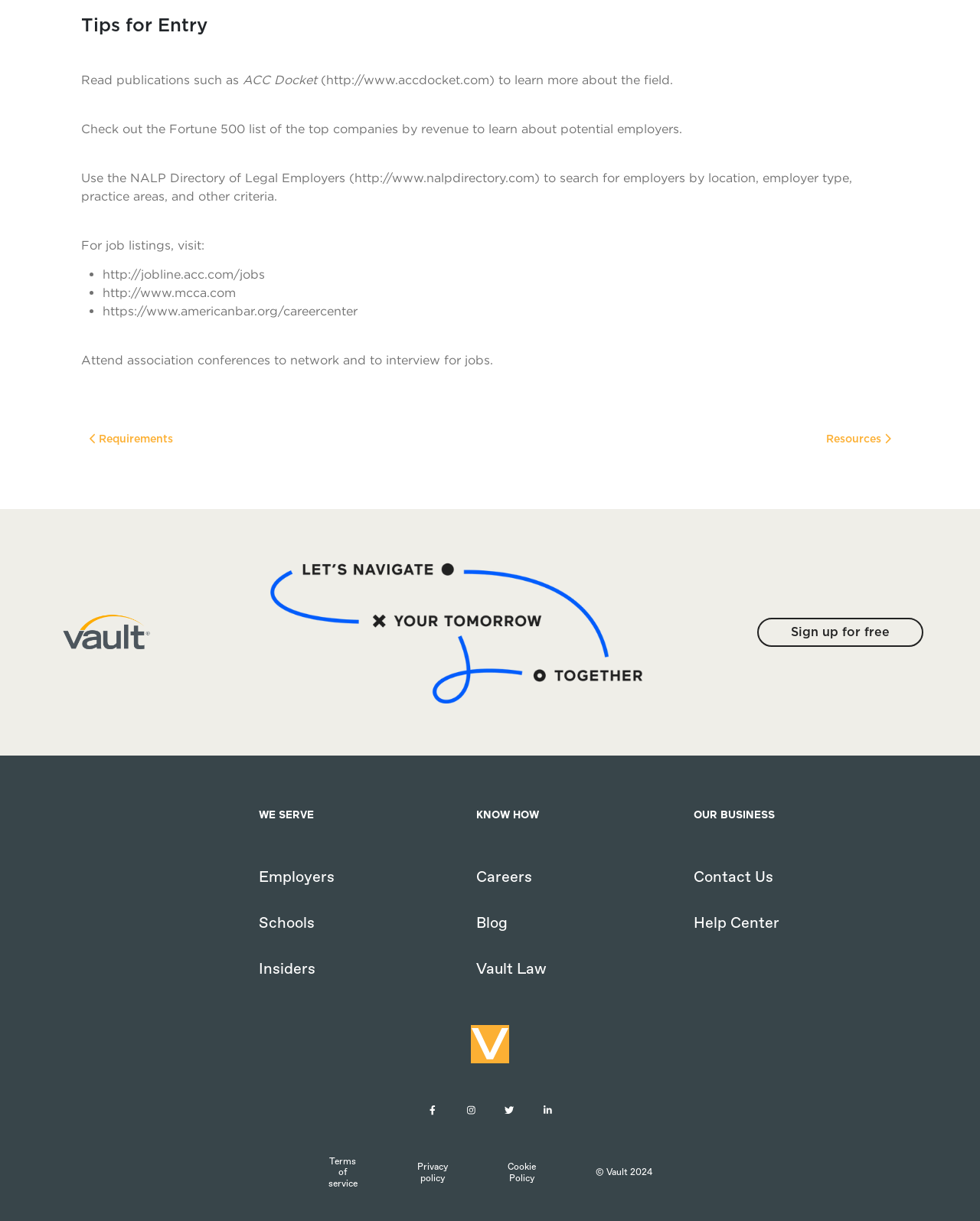Please indicate the bounding box coordinates for the clickable area to complete the following task: "Sign up for free". The coordinates should be specified as four float numbers between 0 and 1, i.e., [left, top, right, bottom].

[0.772, 0.506, 0.942, 0.53]